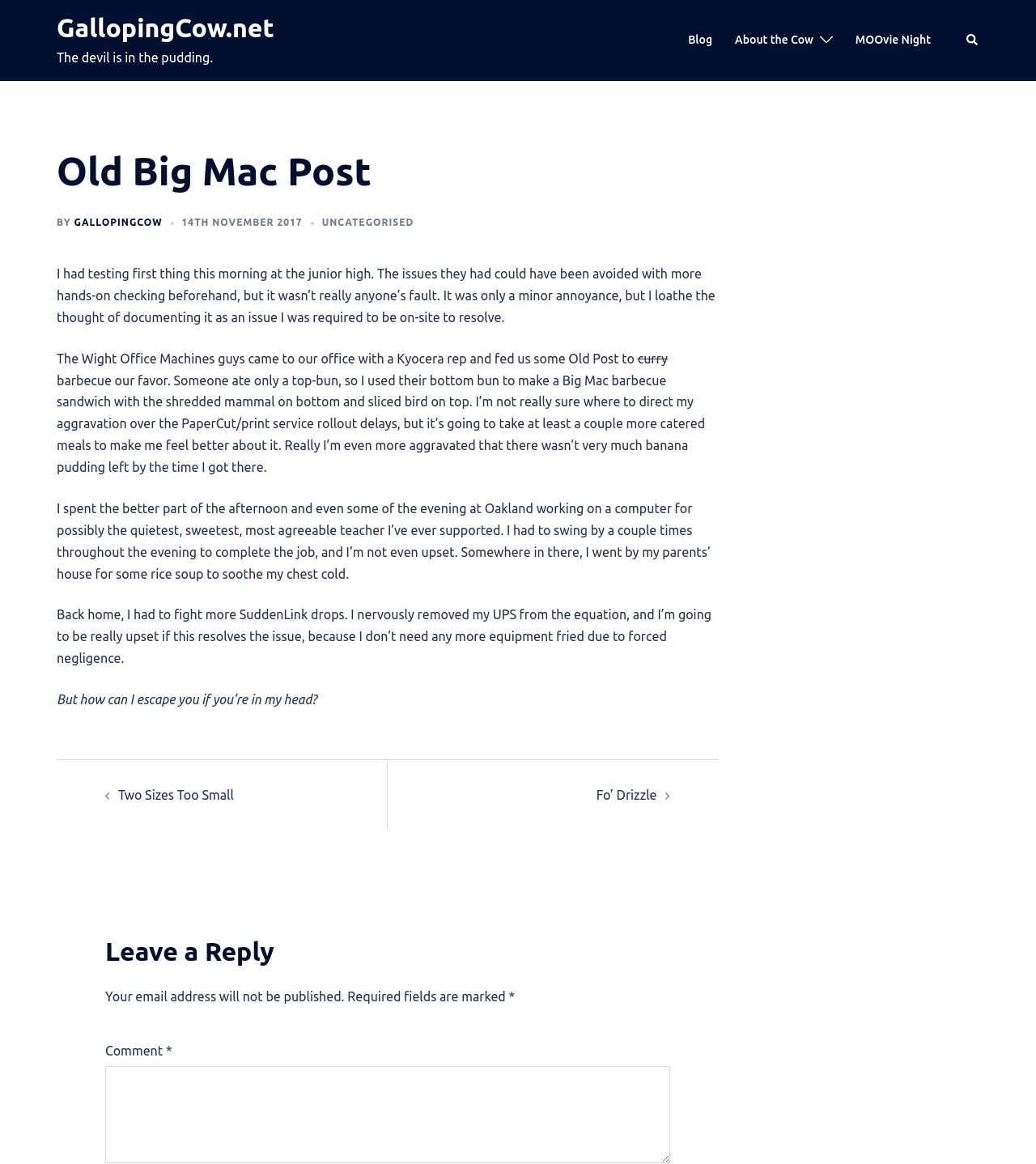Find the bounding box coordinates for the area you need to click to carry out the instruction: "Leave a reply". The coordinates should be four float numbers between 0 and 1, indicated as [left, top, right, bottom].

[0.102, 0.804, 0.646, 0.83]